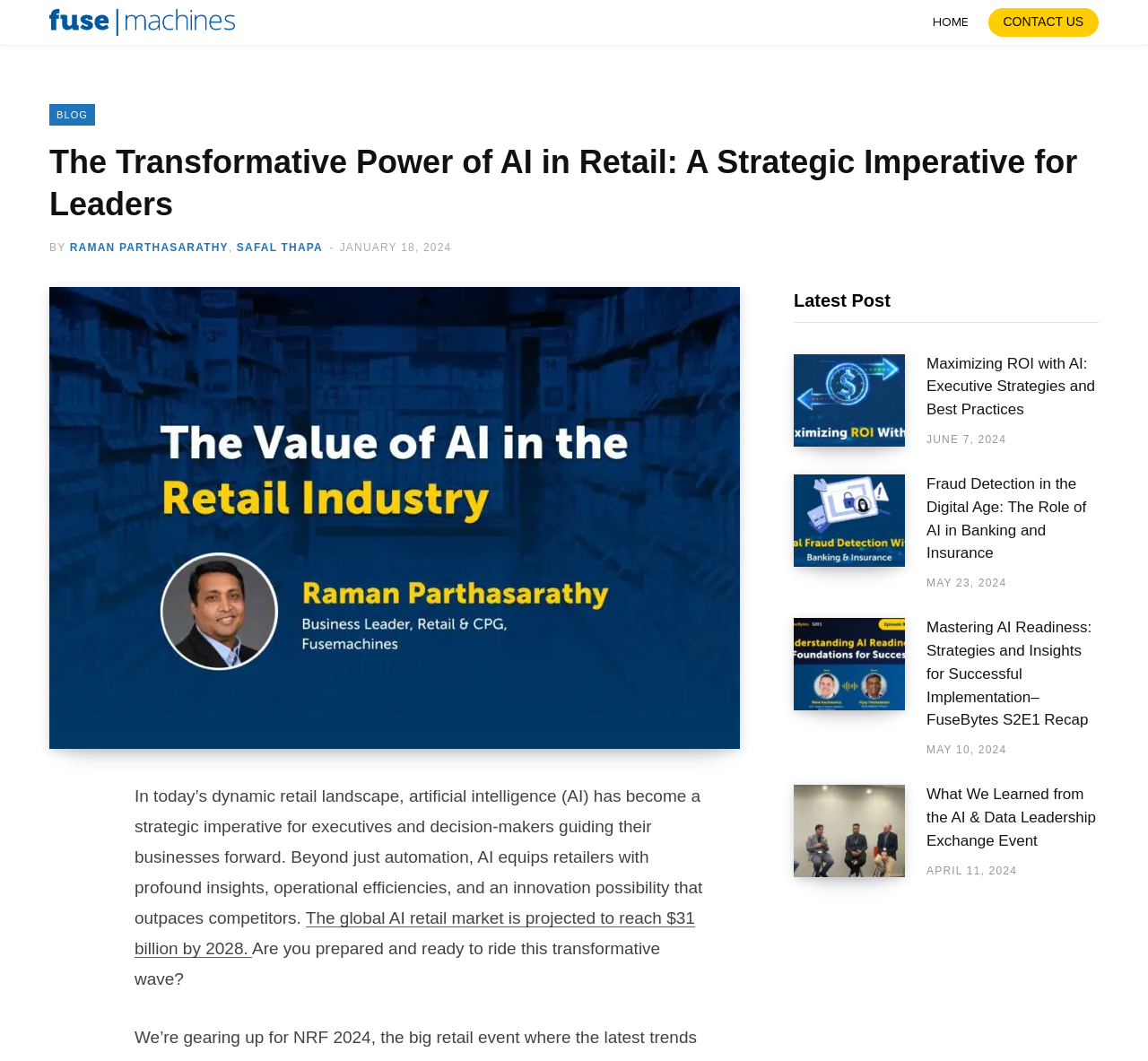Determine the bounding box coordinates for the HTML element described here: "Production Assembly Line".

None